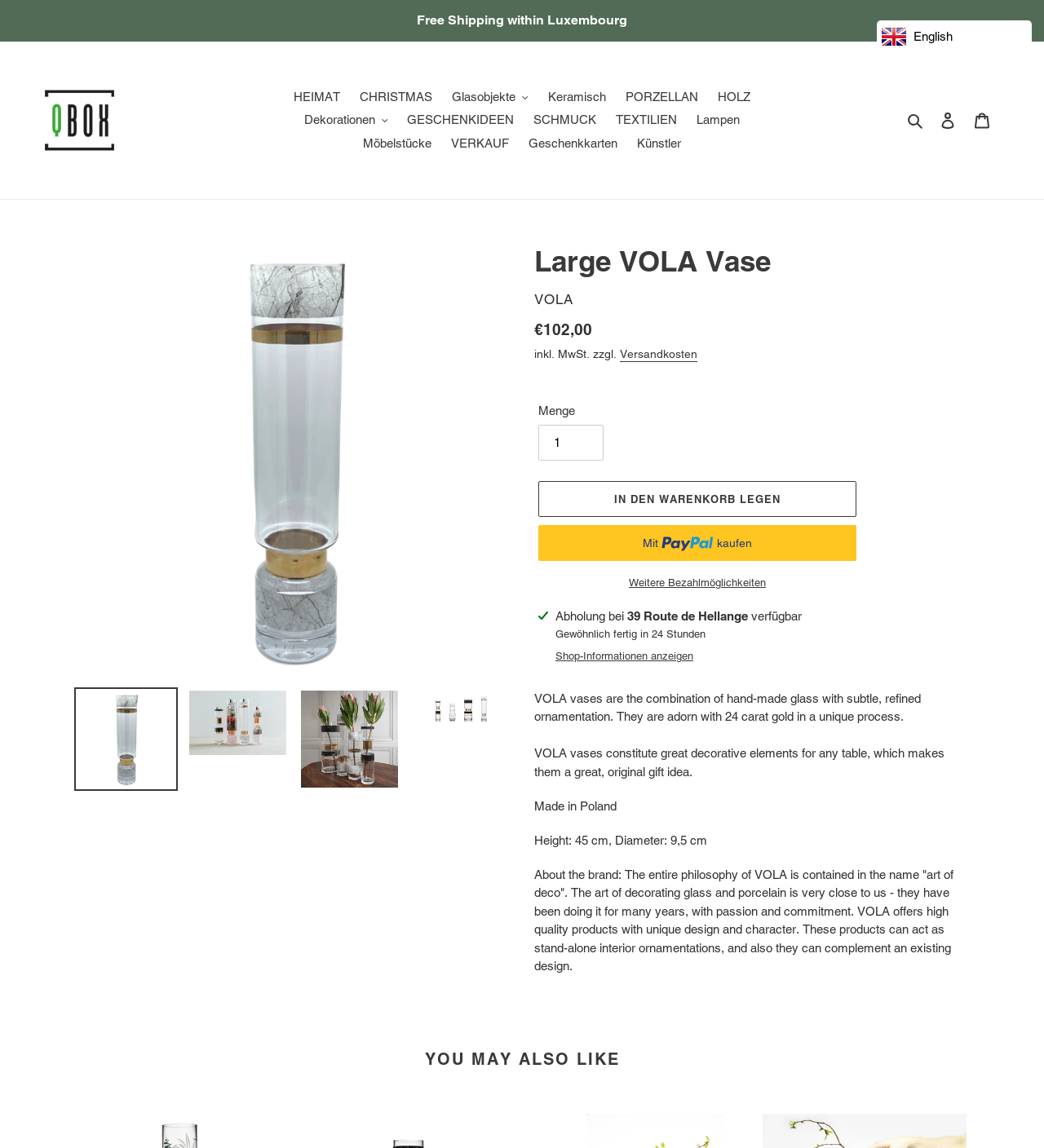Using the element description: "Warenkorb 0 Produkte", determine the bounding box coordinates for the specified UI element. The coordinates should be four float numbers between 0 and 1, [left, top, right, bottom].

[0.924, 0.09, 0.957, 0.12]